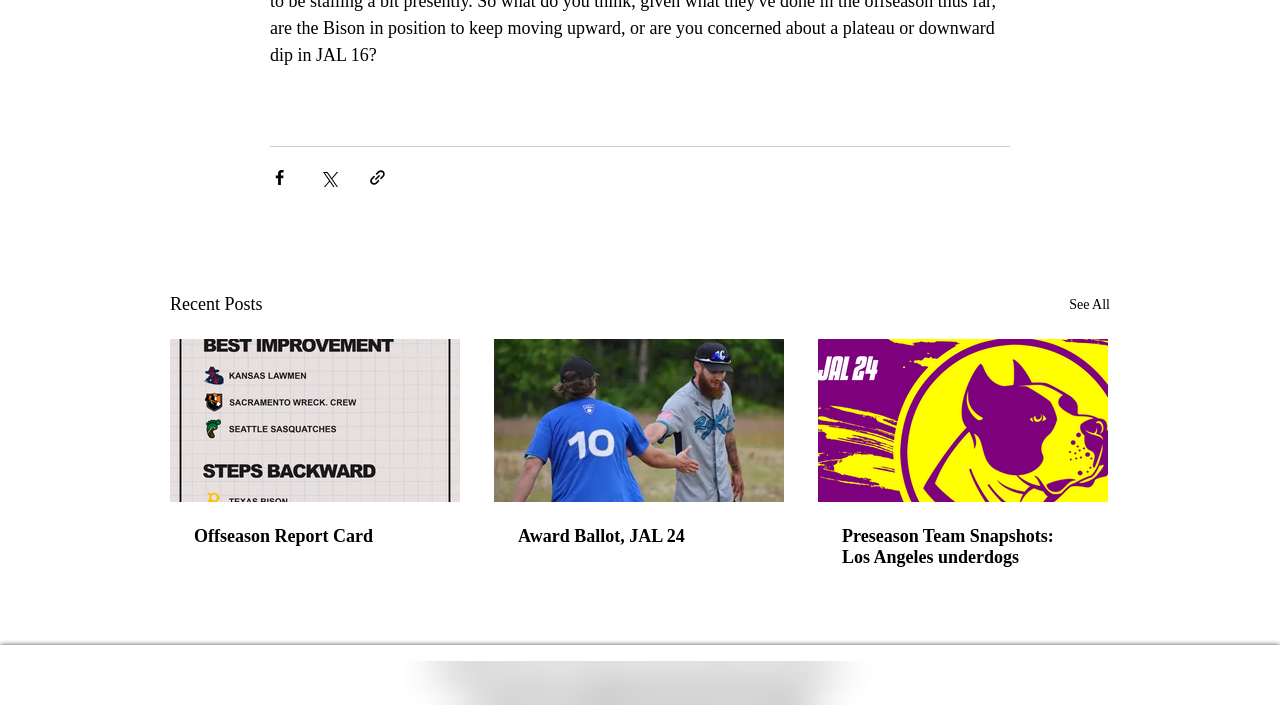What is the title of the section above the articles?
Analyze the screenshot and provide a detailed answer to the question.

The heading 'Recent Posts' is located above the articles, indicating that the section below it contains recent posts or articles.